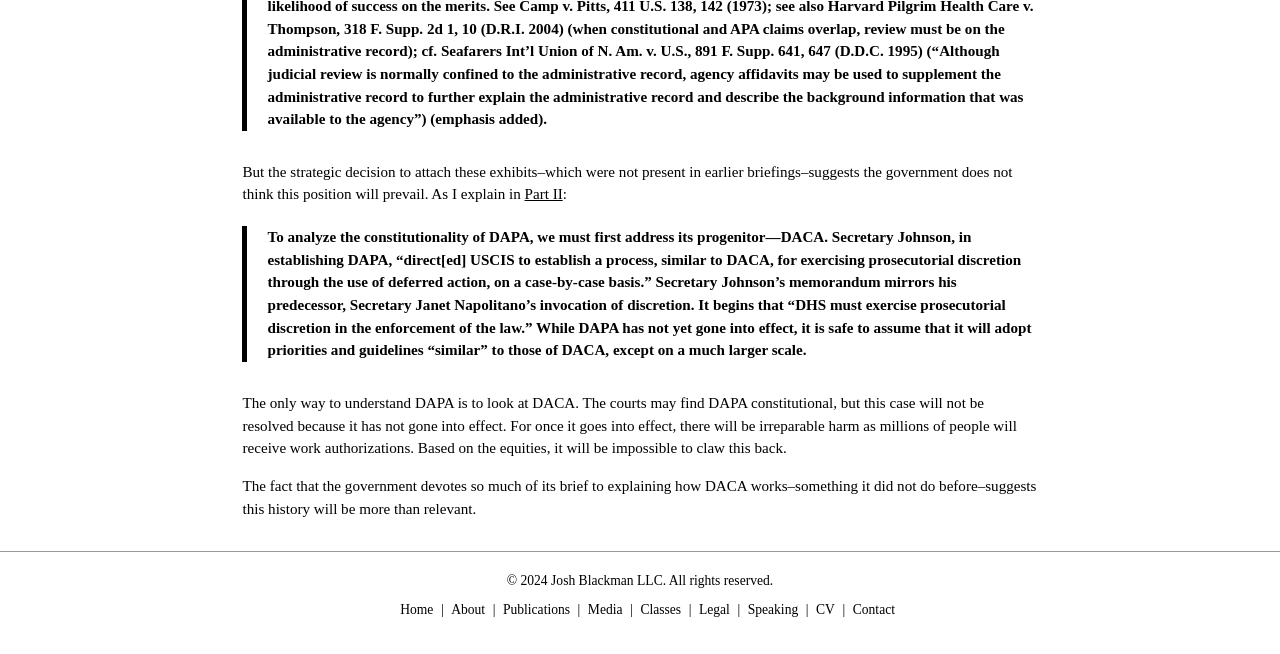Consider the image and give a detailed and elaborate answer to the question: 
What is the purpose of the article?

The article seems to be analyzing the constitutionality of DAPA, as evident from the text 'To analyze the constitutionality of DAPA, we must first address its progenitor—DACA.' The author is discussing the implications of DAPA and its relation to DACA.